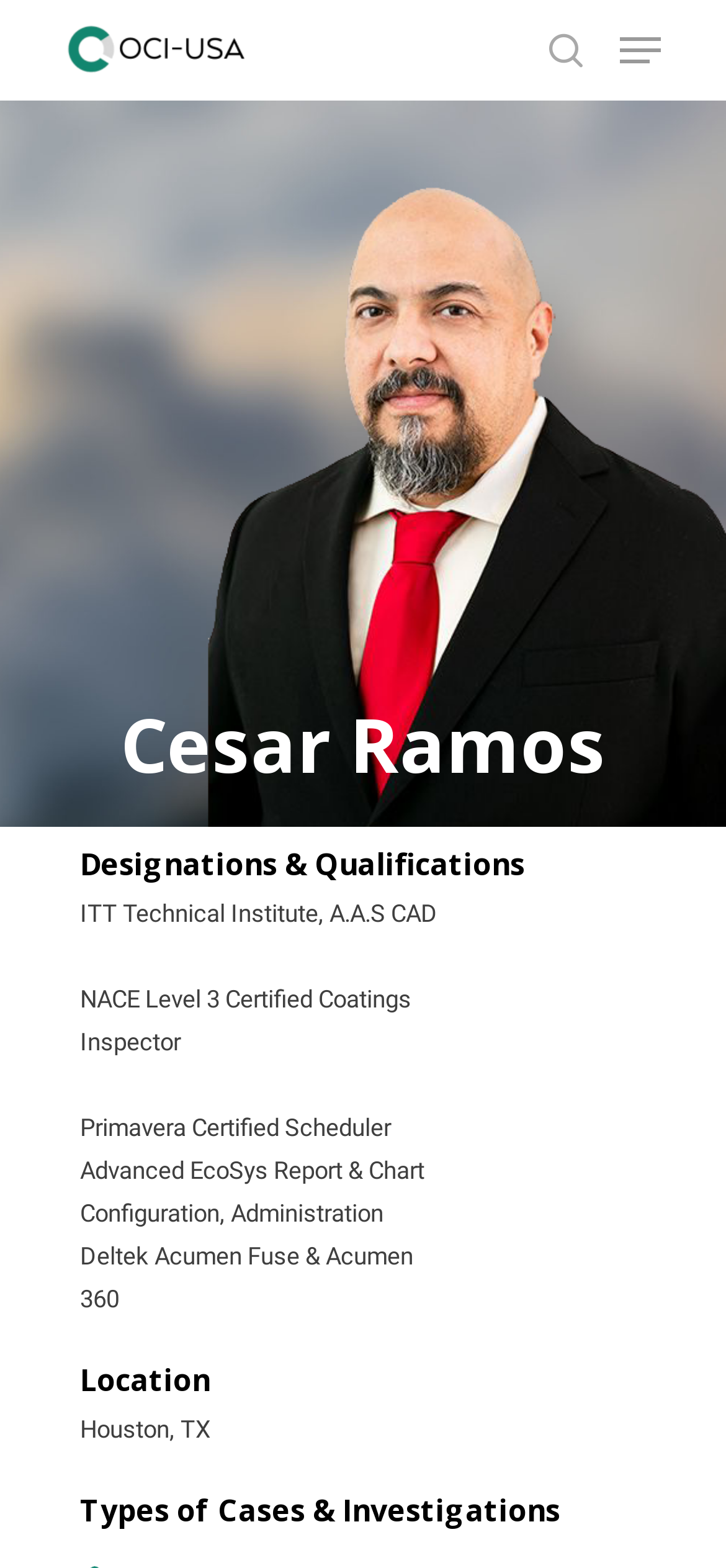Identify and provide the bounding box coordinates of the UI element described: "Menu". The coordinates should be formatted as [left, top, right, bottom], with each number being a float between 0 and 1.

[0.854, 0.02, 0.91, 0.044]